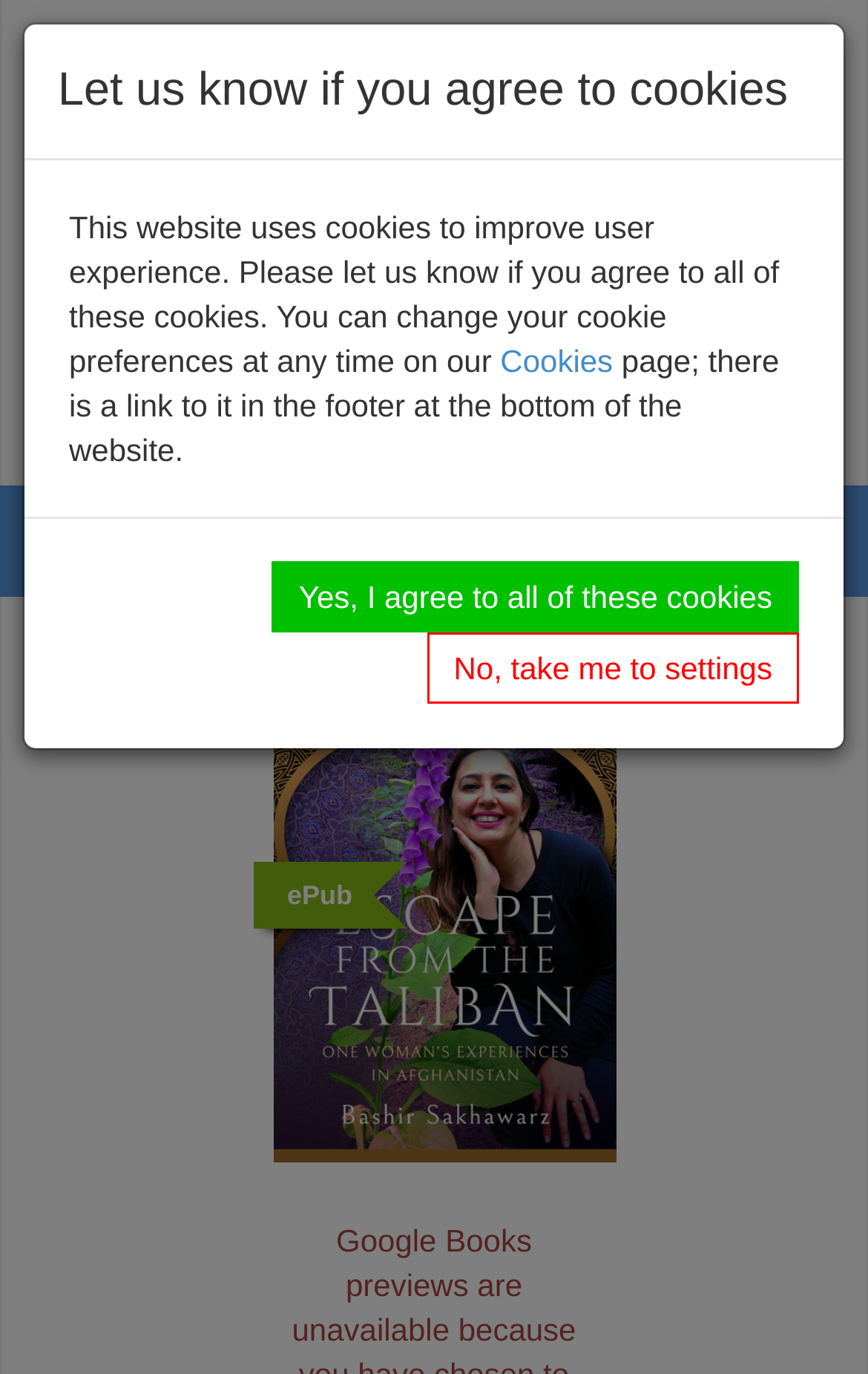Please identify the bounding box coordinates for the region that you need to click to follow this instruction: "View Escape from the Taliban".

[0.315, 0.474, 0.709, 0.846]